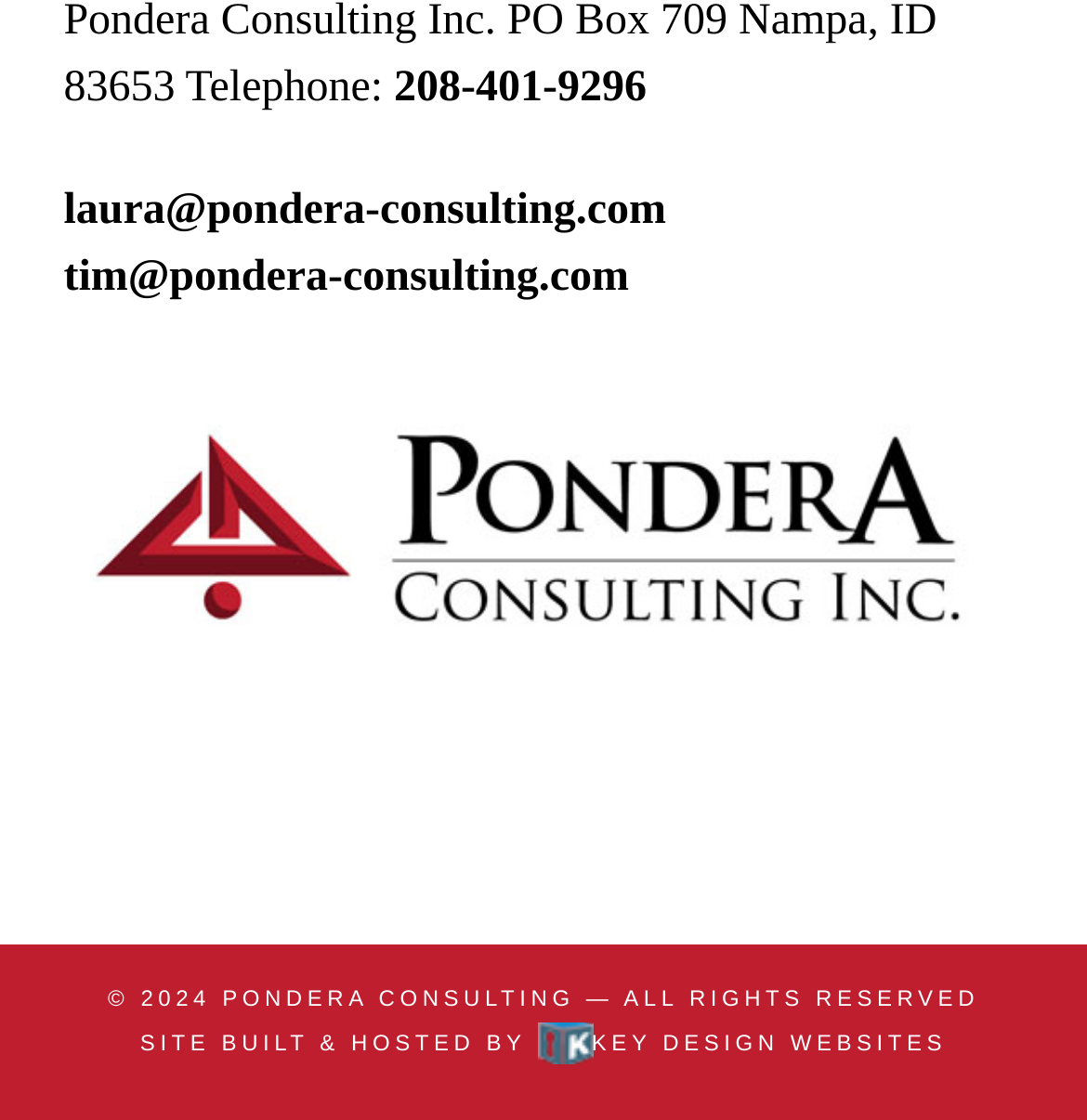Based on the element description Pondera Consulting, identify the bounding box coordinates for the UI element. The coordinates should be in the format (top-left x, top-left y, bottom-right x, bottom-right y) and within the 0 to 1 range.

[0.204, 0.882, 0.529, 0.904]